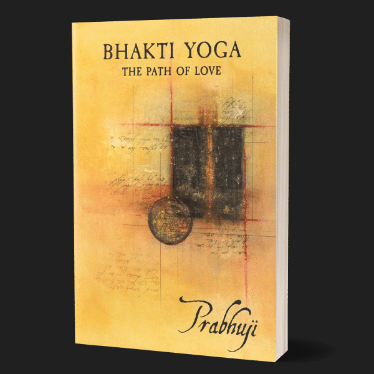Please provide a short answer using a single word or phrase for the question:
What is the focus of Bhakti yoga?

Devotion and love